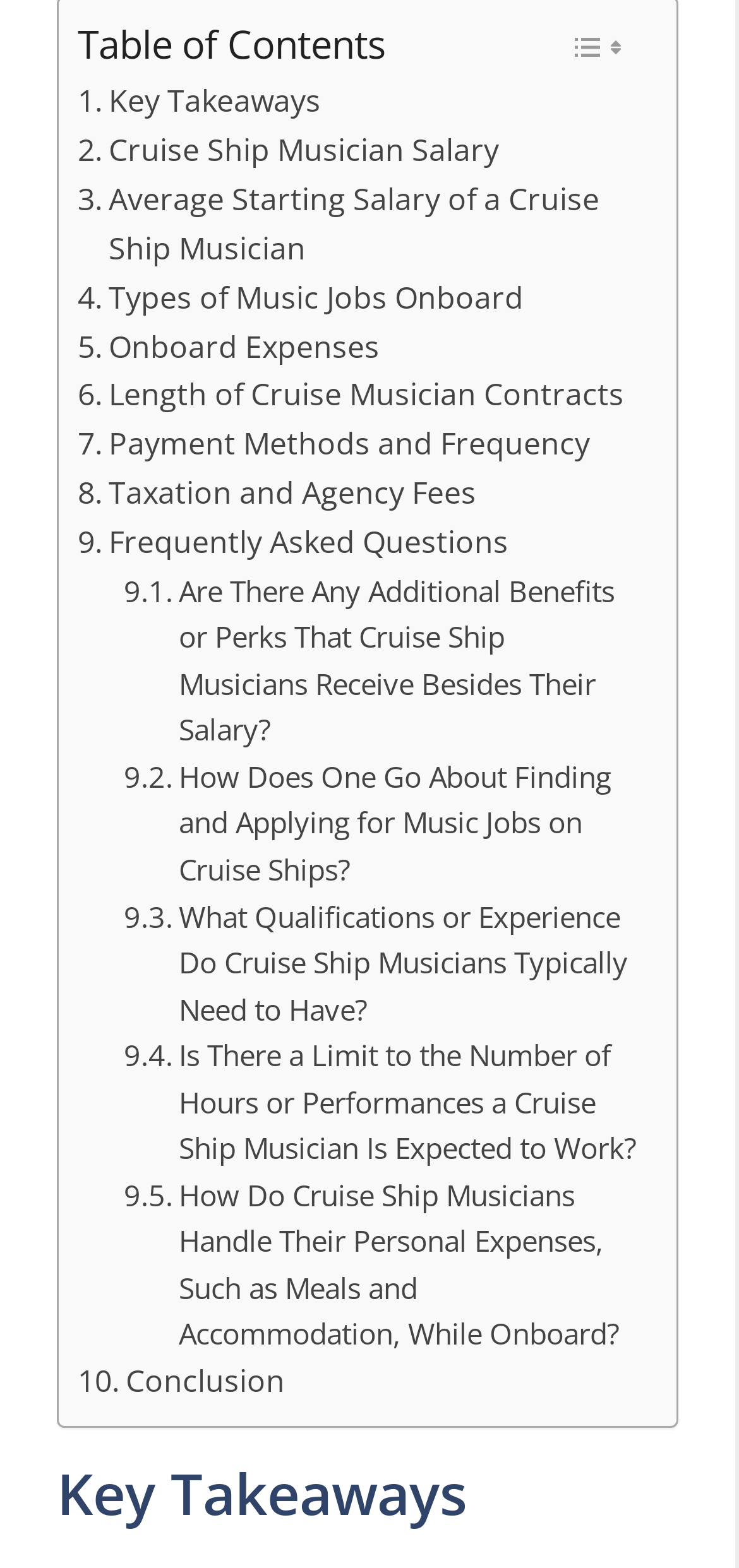Please specify the coordinates of the bounding box for the element that should be clicked to carry out this instruction: "Read Key Takeaways". The coordinates must be four float numbers between 0 and 1, formatted as [left, top, right, bottom].

[0.105, 0.05, 0.434, 0.081]